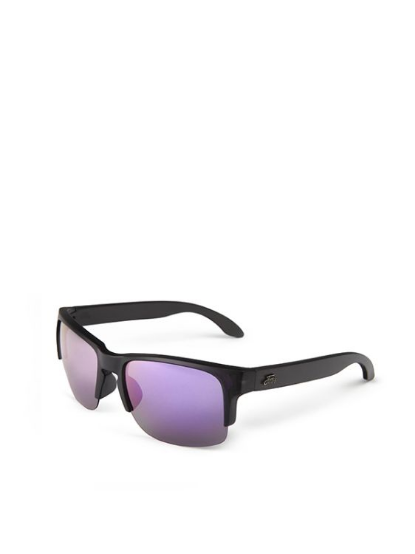Describe every aspect of the image in detail.

The image showcases a stylish pair of Fortis Eyewear Bays Lite Sunglasses. These sunglasses feature a sleek black frame paired with gradient purple lenses, creating a modern and sophisticated look. The design balances functionality and aesthetics, making them suitable for various outdoor activities or casual outings. The angled arms add a sporty touch, ensuring a secure fit while enhancing the overall contemporary appeal. Ideal for those who appreciate both fashion and practicality, these sunglasses offer UV protection and comfort for all-day wear.